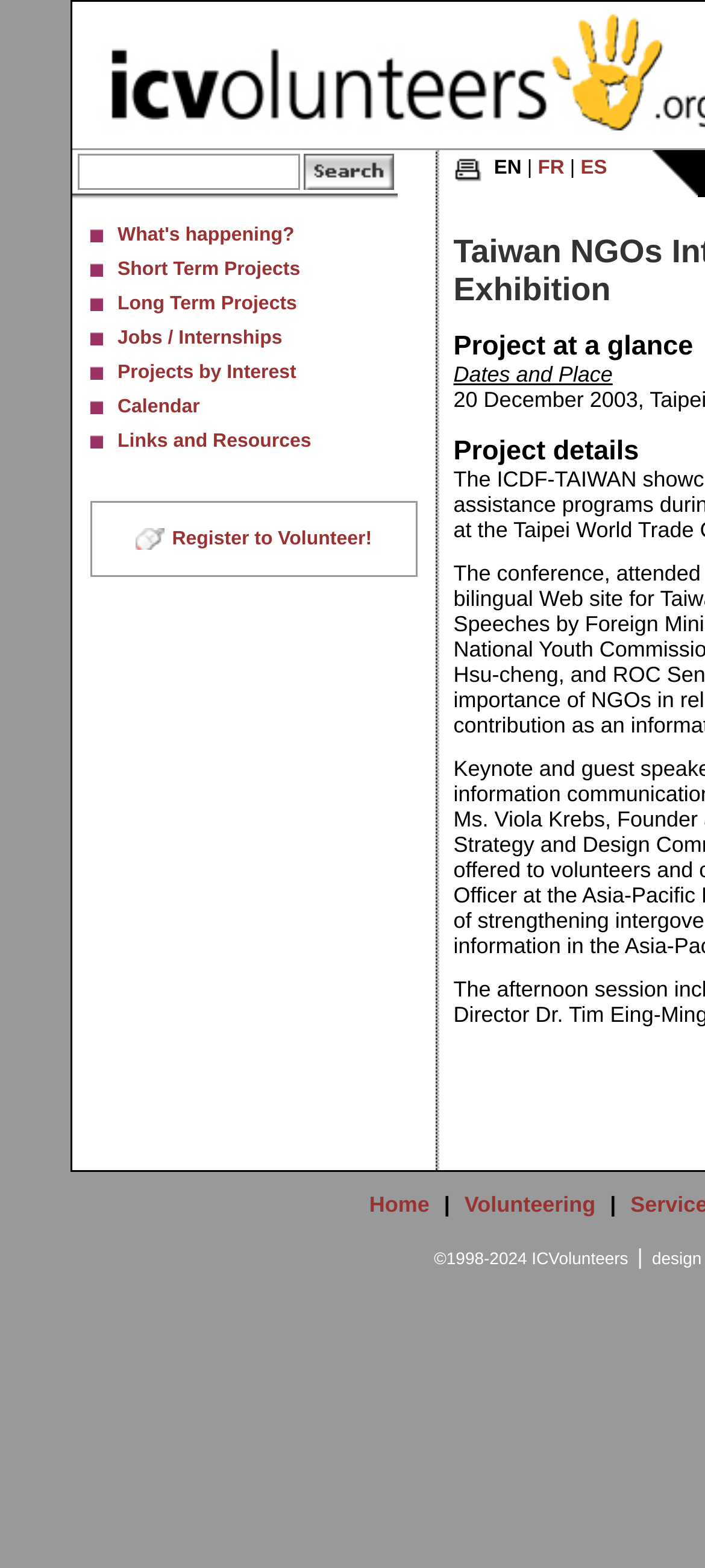Give a full account of the webpage's elements and their arrangement.

The webpage is about ICV, an organization focused on short-term projects, international exchange, and cooperation. At the top, there is a search bar with a "Search" button, accompanied by a list of links to various sections, including "What's happening?", "Short Term Projects", "Long Term Projects", "Jobs / Internships", "Projects by Interest", "Calendar", and "Links and Resources". 

Below the search bar, there is a call-to-action link "Register to Volunteer!" in a prominent position. To the right of this link, there are three language options: English, French, and Spanish. 

In the top-right corner, there are two small images of the ICV logo. 

The webpage has a navigation menu at the bottom, with links to "Home" and "Volunteering", separated by a vertical bar. 

At the very bottom, there is a copyright notice stating "©1998-2024 ICVolunteers".